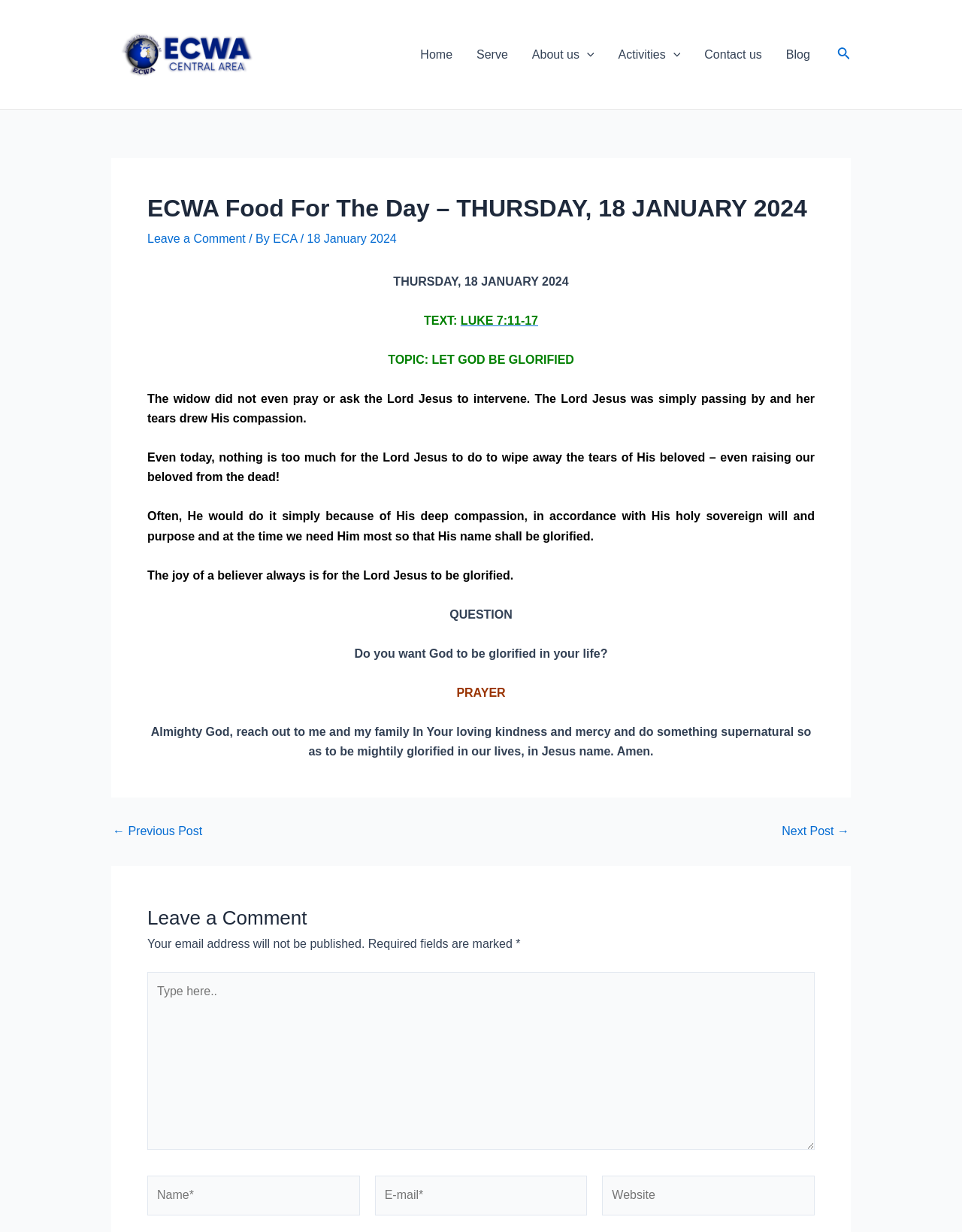Can you specify the bounding box coordinates of the area that needs to be clicked to fulfill the following instruction: "Search for a topic"?

None